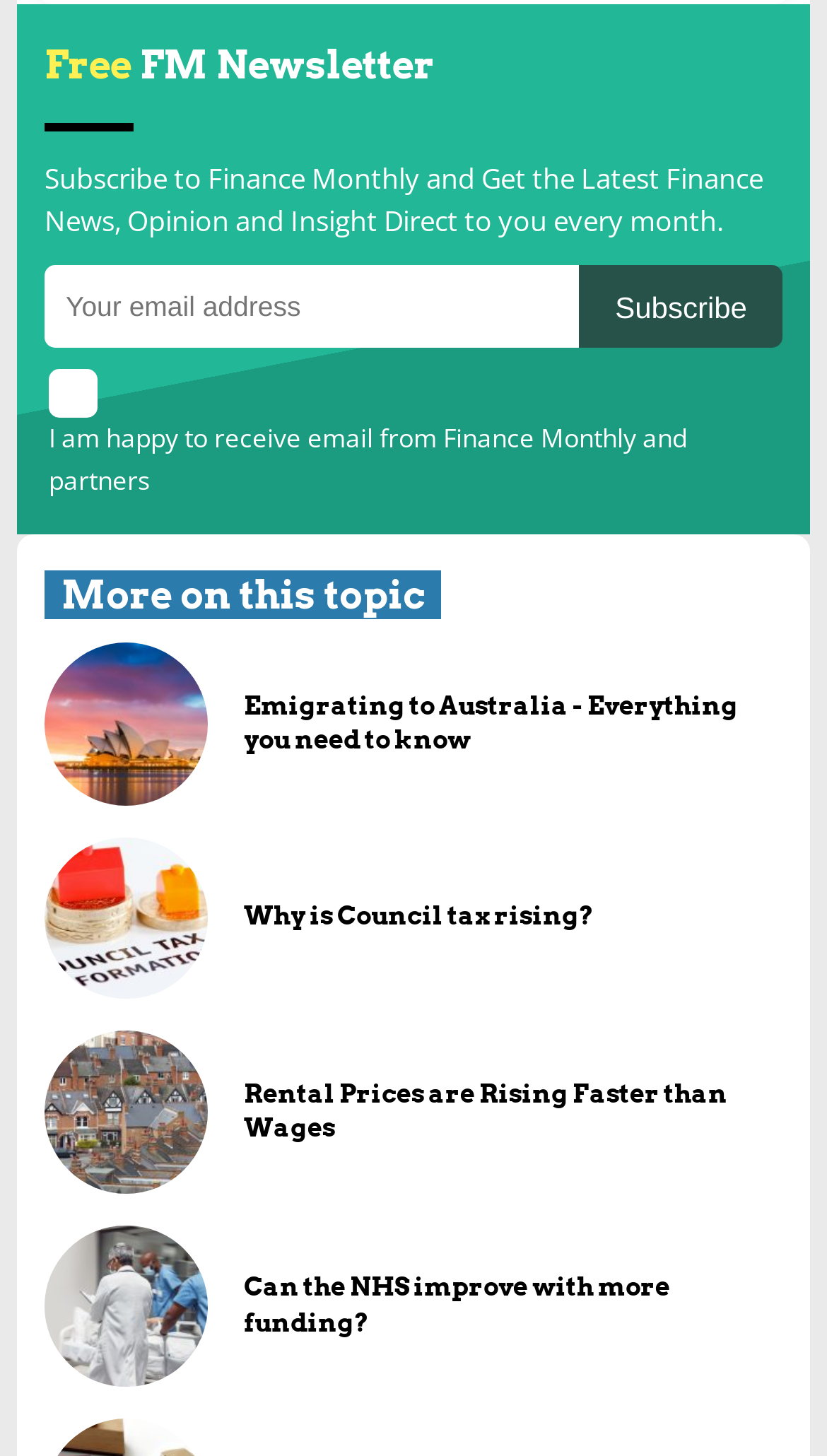What is the purpose of the newsletter?
Please use the image to provide an in-depth answer to the question.

The purpose of the newsletter can be inferred from the text 'Subscribe to Finance Monthly and Get the Latest Finance News, Opinion and Insight Direct to you every month.' which suggests that the newsletter is meant to provide finance news and opinion to its subscribers.